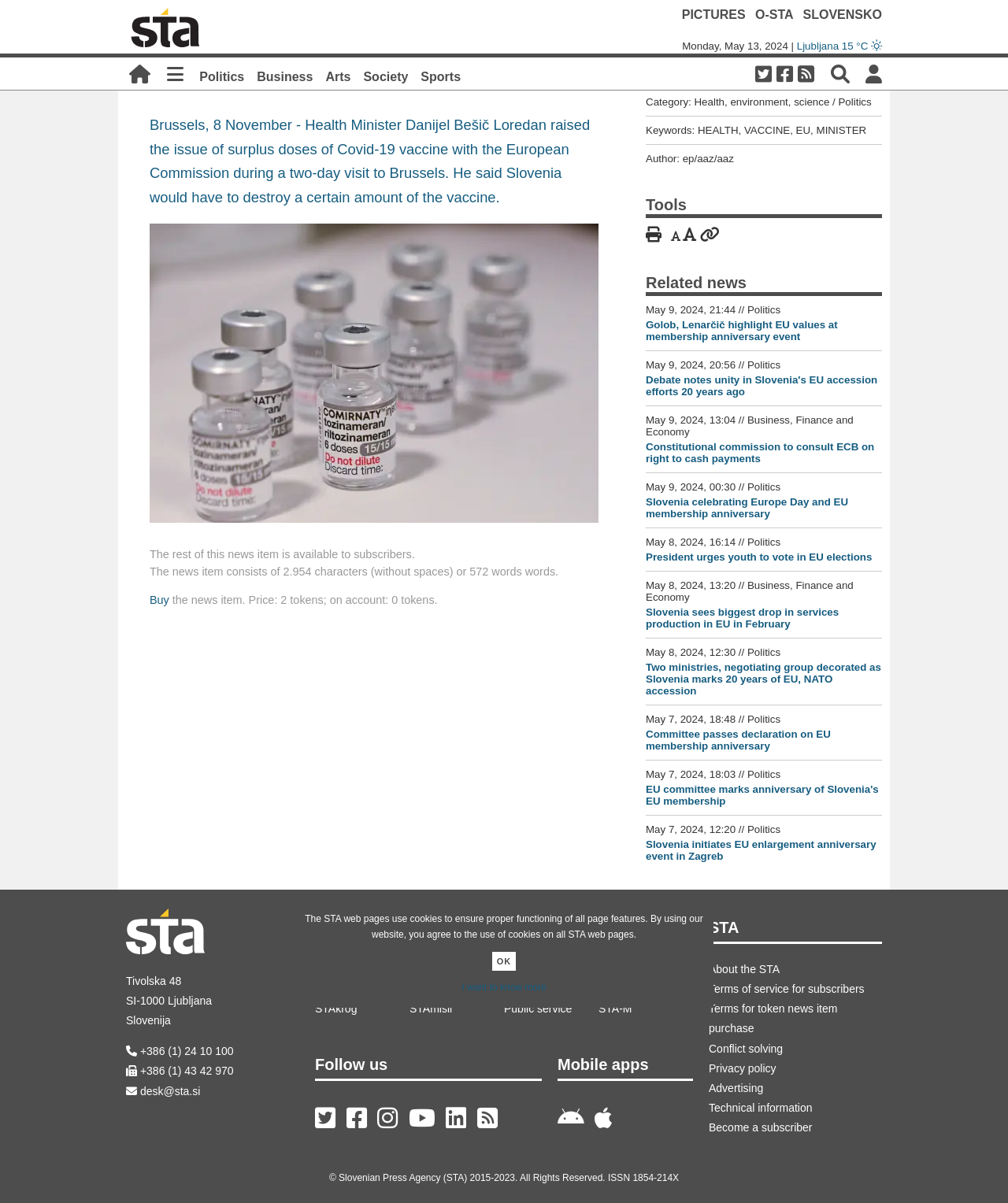Generate a detailed explanation of the webpage's features and information.

This webpage appears to be a news article from a Slovenian news agency. At the top, there is a header section with several links, including "STA", "PICTURES", "O-STA", "SLOVENSKO", and a time indicator showing the current date and time. Below this, there is a navigation menu with links to various categories such as "Politics", "Business", "Arts", and "Sports".

The main content of the webpage is an article titled "Health minister raises vaccine surpluses in Brussels". The article is divided into two sections: the main text and a complementary section. The main text describes the health minister's visit to Brussels and his discussion with the European Commission about surplus doses of Covid-19 vaccine. There is also an image accompanying the article.

In the complementary section, there are several pieces of information, including the publication time, category, keywords, and author of the article. There are also links to tools such as "Print", "Smaller font", "Larger font", and "Link". Below this, there is a section titled "Related news" which lists several related news articles with their publication times and categories.

Overall, the webpage has a clean and organized layout, with clear headings and concise text. The use of images and links adds visual interest and provides additional functionality.